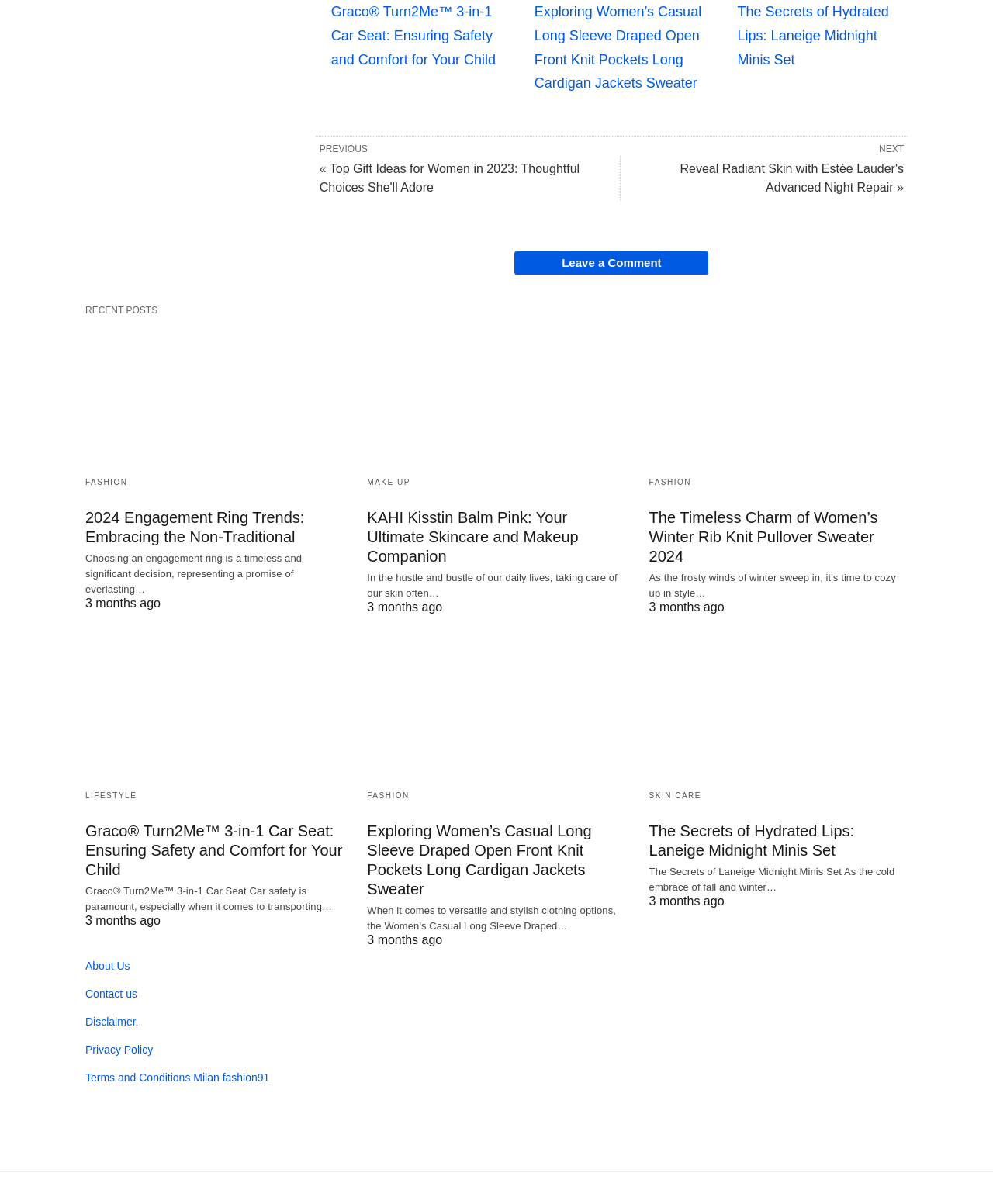Predict the bounding box for the UI component with the following description: "Terms and Conditions Milan fashion91".

[0.086, 0.889, 0.271, 0.9]